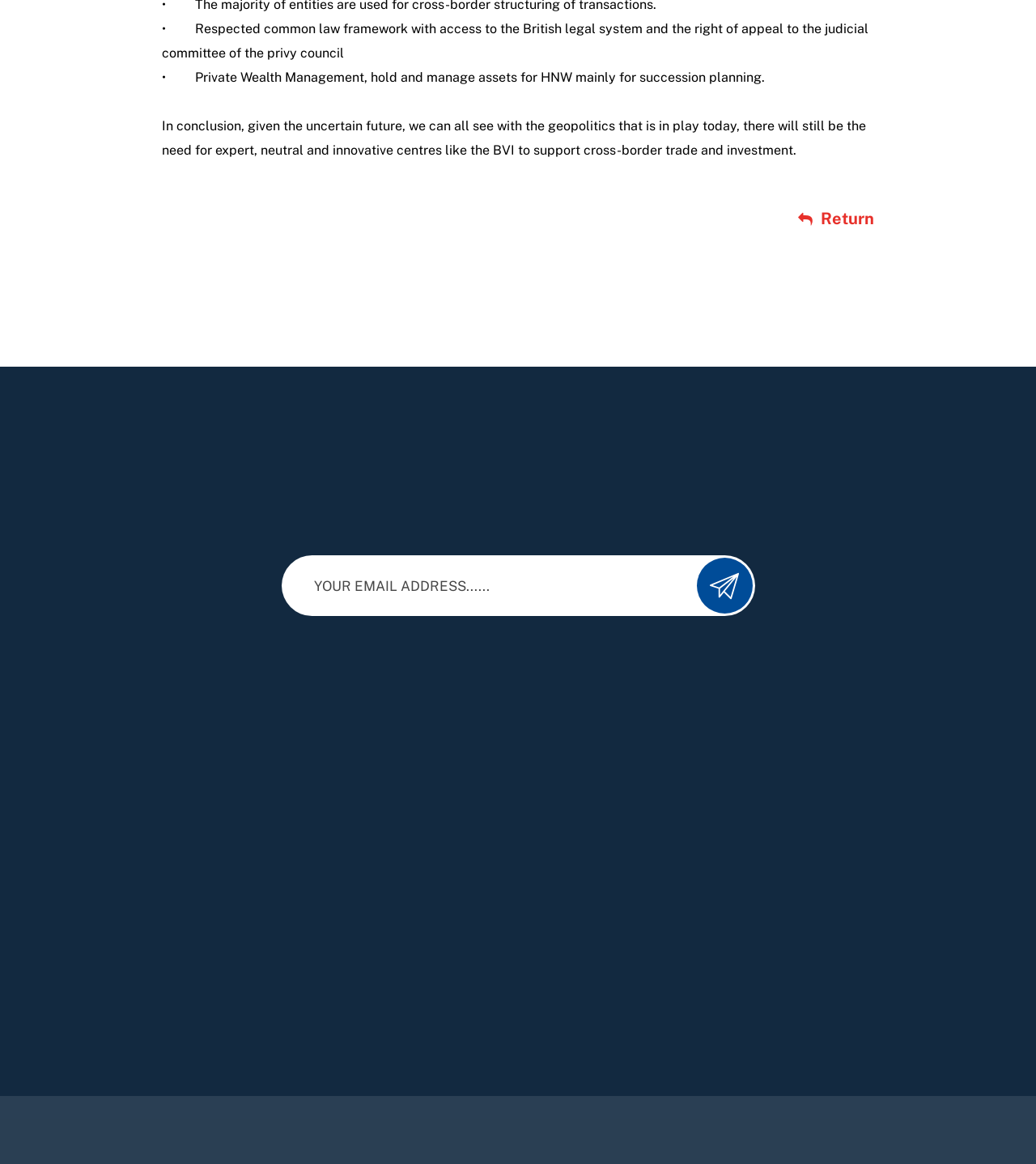What is the topic of the first static text on the webpage?
Kindly give a detailed and elaborate answer to the question.

I read the first static text on the webpage, which says '• Respected common law framework with access to the British legal system and the right of appeal to the judicial committee of the privy council', and determined that it is discussing a respected common law framework.